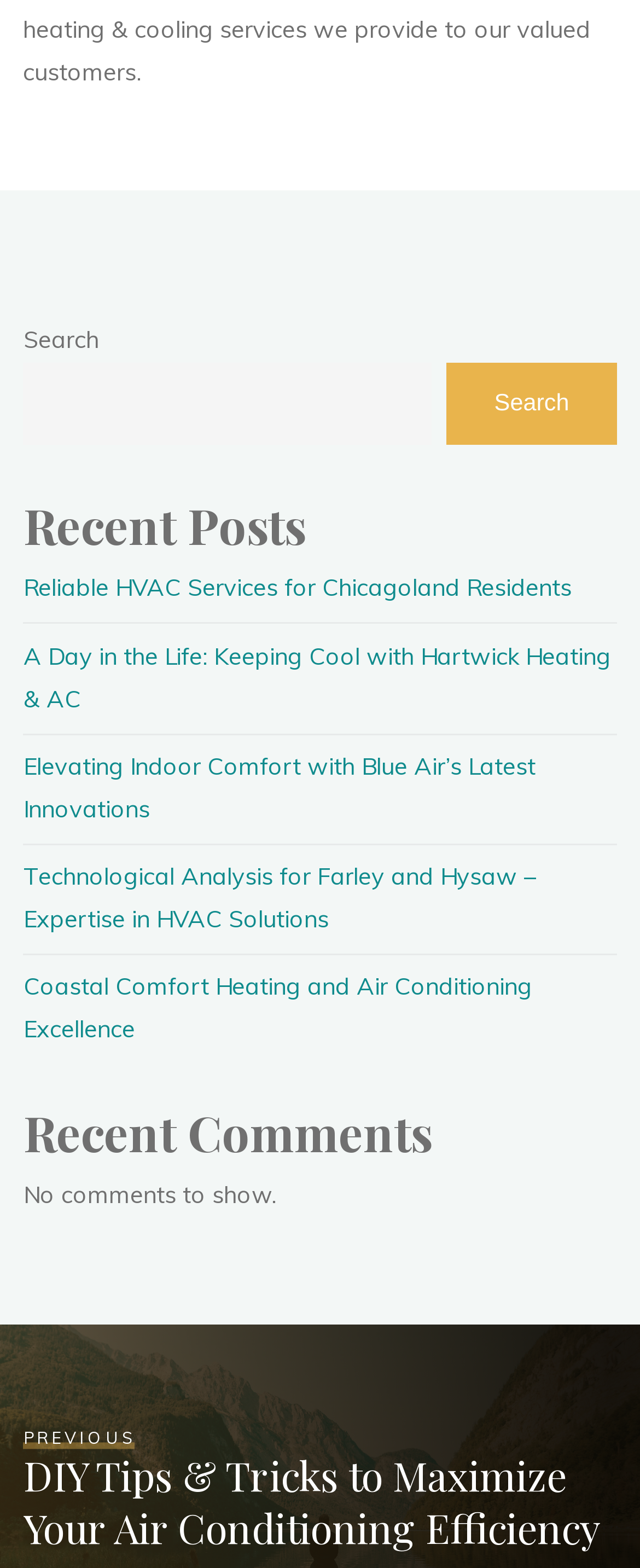Specify the bounding box coordinates of the region I need to click to perform the following instruction: "view previous DIY tips". The coordinates must be four float numbers in the range of 0 to 1, i.e., [left, top, right, bottom].

[0.037, 0.906, 0.937, 0.992]